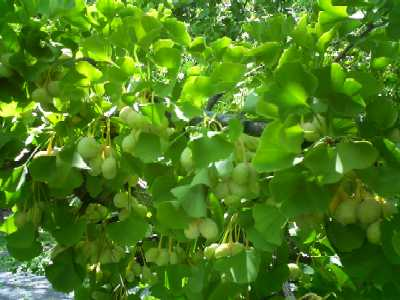What is filtering through the foliage? Observe the screenshot and provide a one-word or short phrase answer.

Sunlight